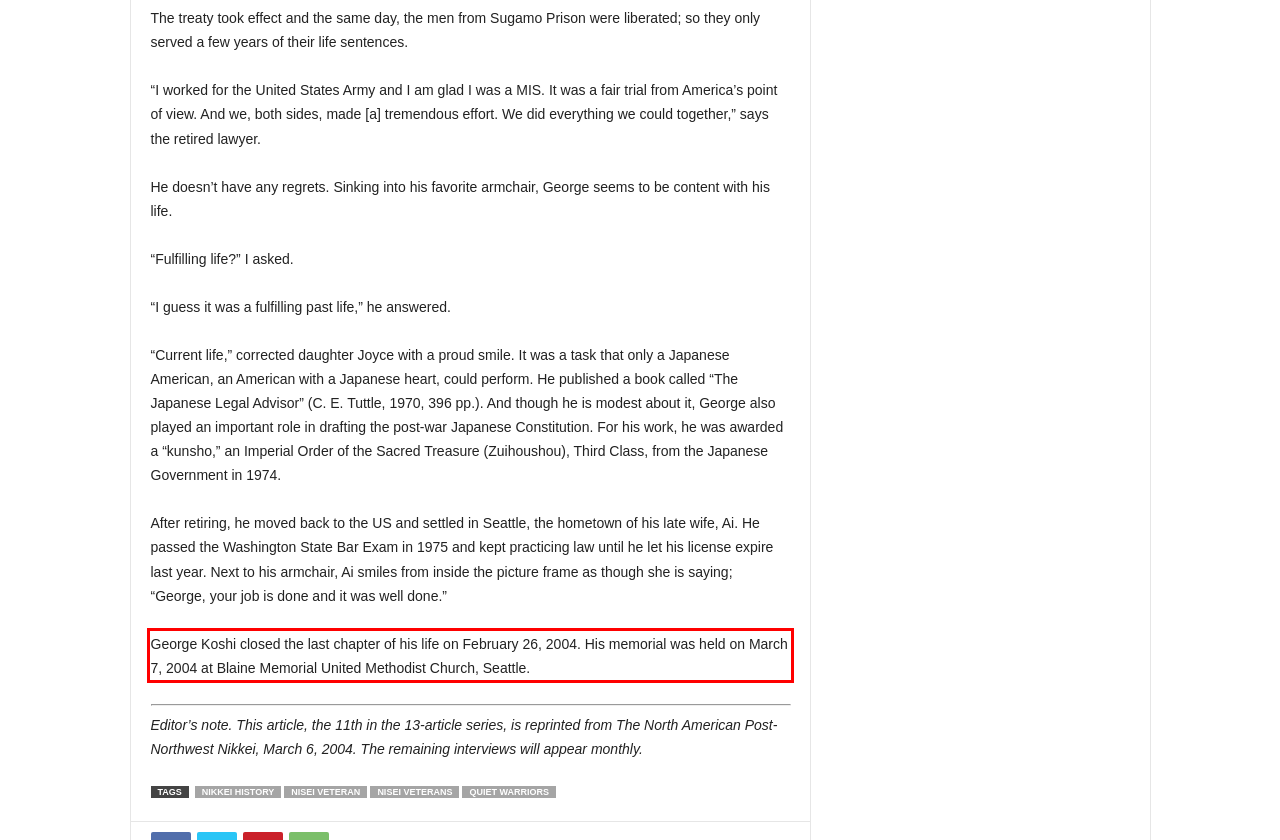Identify the text inside the red bounding box on the provided webpage screenshot by performing OCR.

George Koshi closed the last chapter of his life on February 26, 2004. His memorial was held on March 7, 2004 at Blaine Memorial United Methodist Church, Seattle.